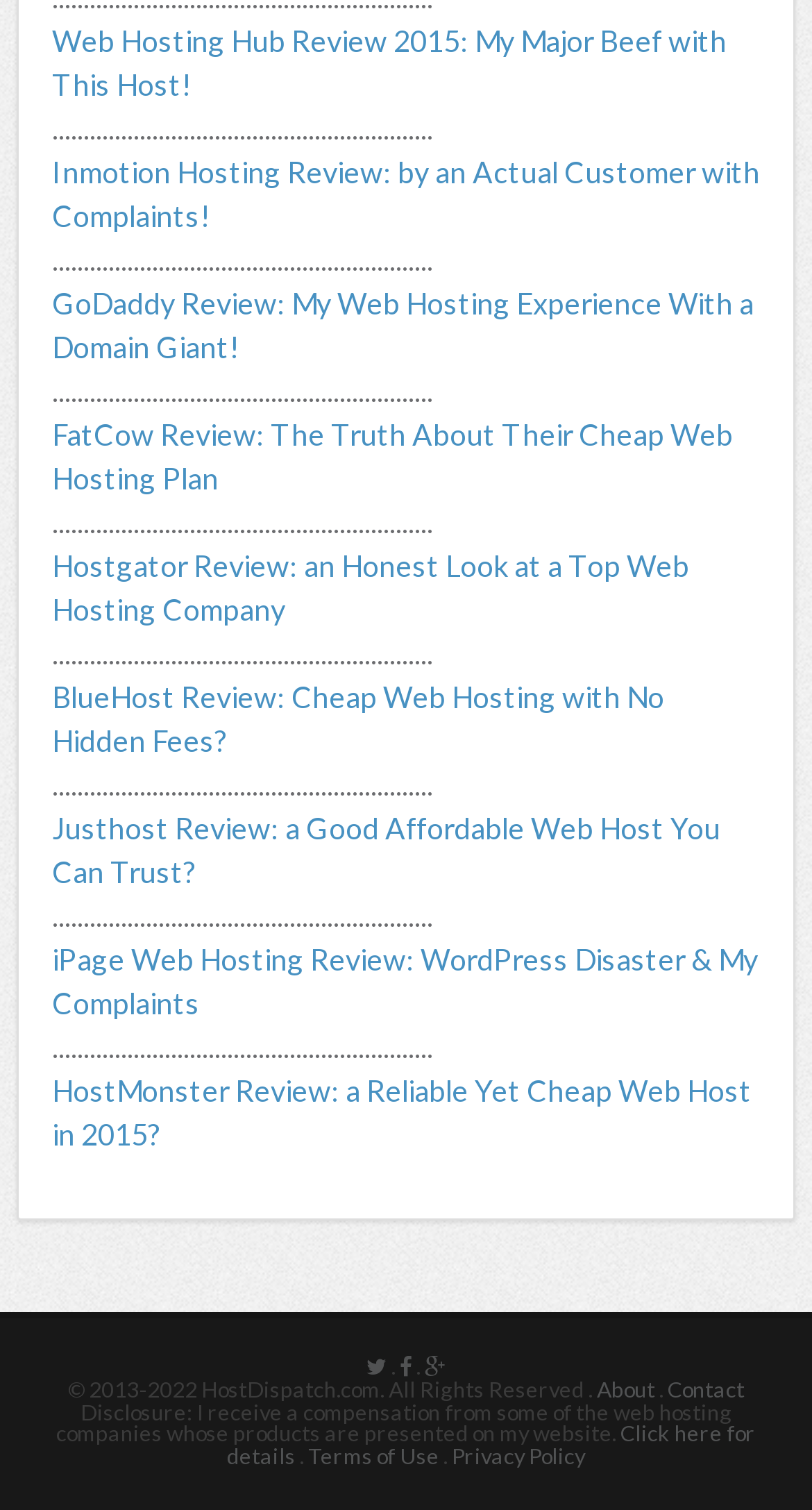Please locate the bounding box coordinates of the element that should be clicked to complete the given instruction: "Click on the next page".

[0.451, 0.899, 0.477, 0.913]